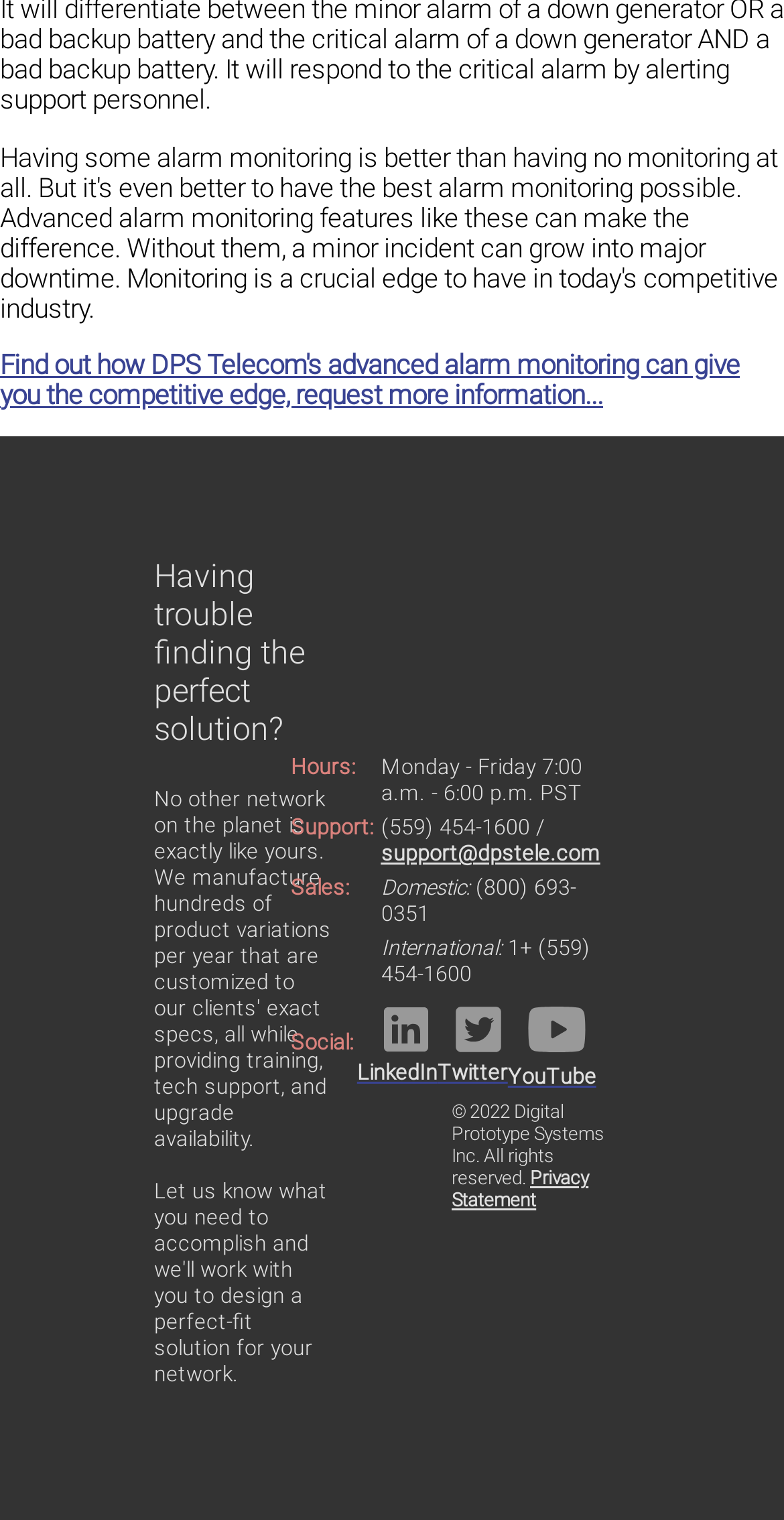What is the company's copyright year?
Look at the image and respond with a one-word or short-phrase answer.

2022